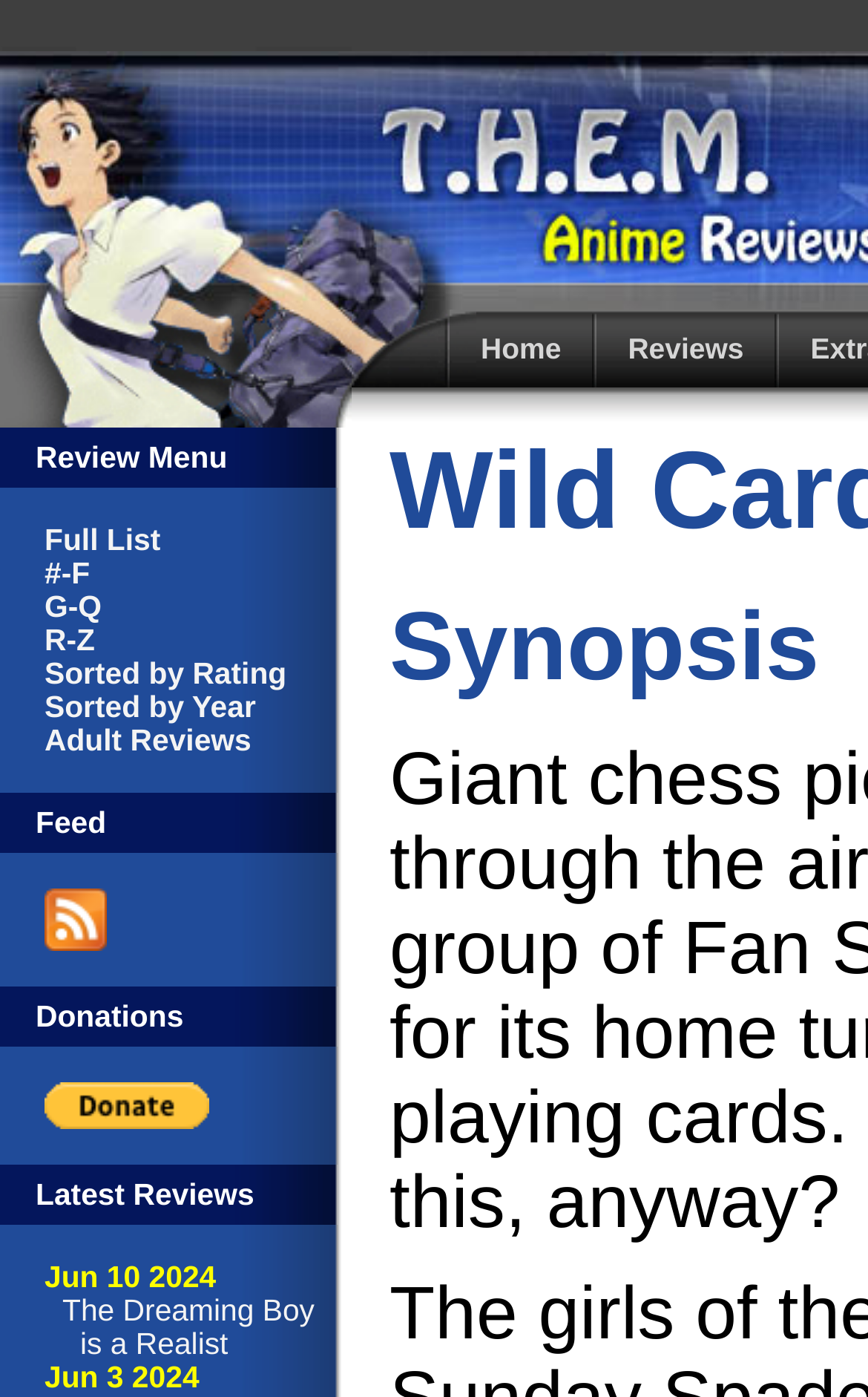Determine the bounding box coordinates for the UI element described. Format the coordinates as (top-left x, top-left y, bottom-right x, bottom-right y) and ensure all values are between 0 and 1. Element description: #-F

[0.051, 0.399, 0.104, 0.422]